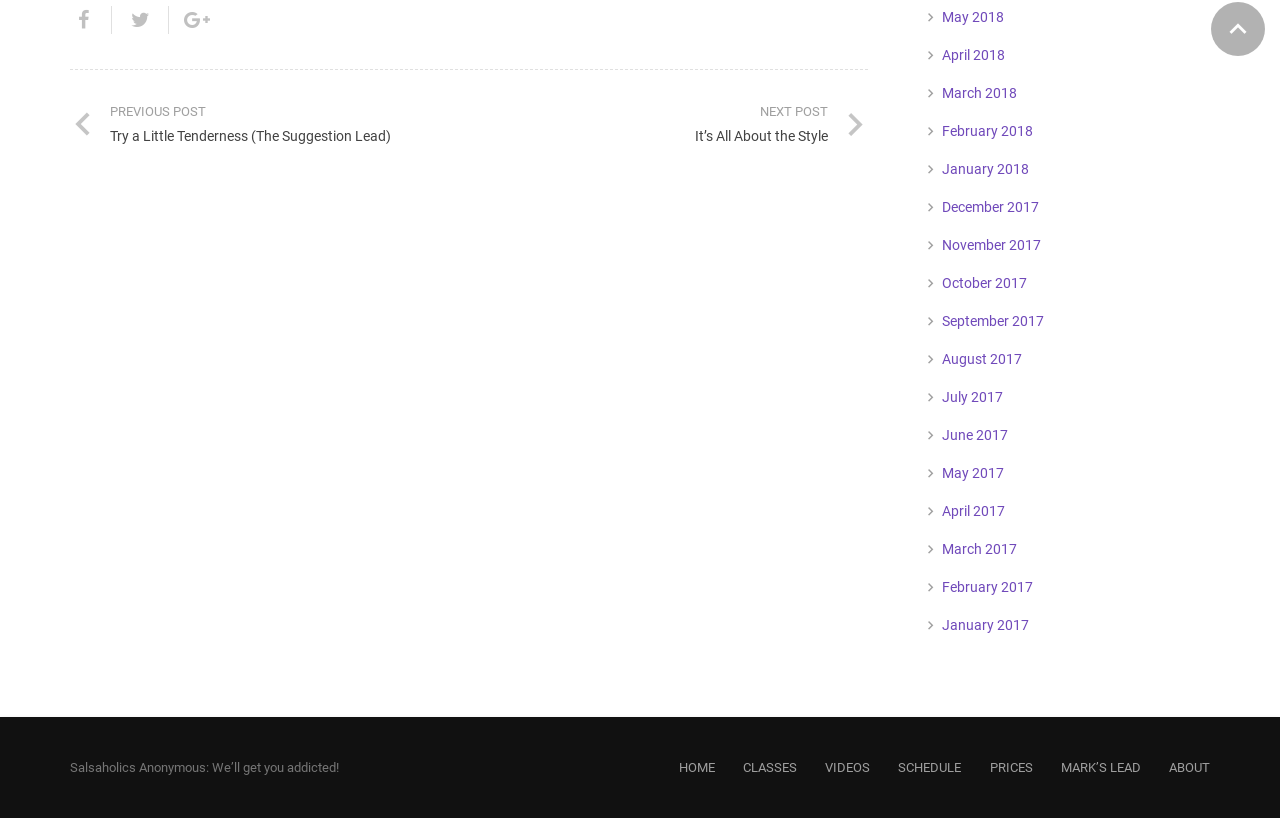Please identify the bounding box coordinates of the element's region that should be clicked to execute the following instruction: "view videos". The bounding box coordinates must be four float numbers between 0 and 1, i.e., [left, top, right, bottom].

[0.645, 0.929, 0.68, 0.947]